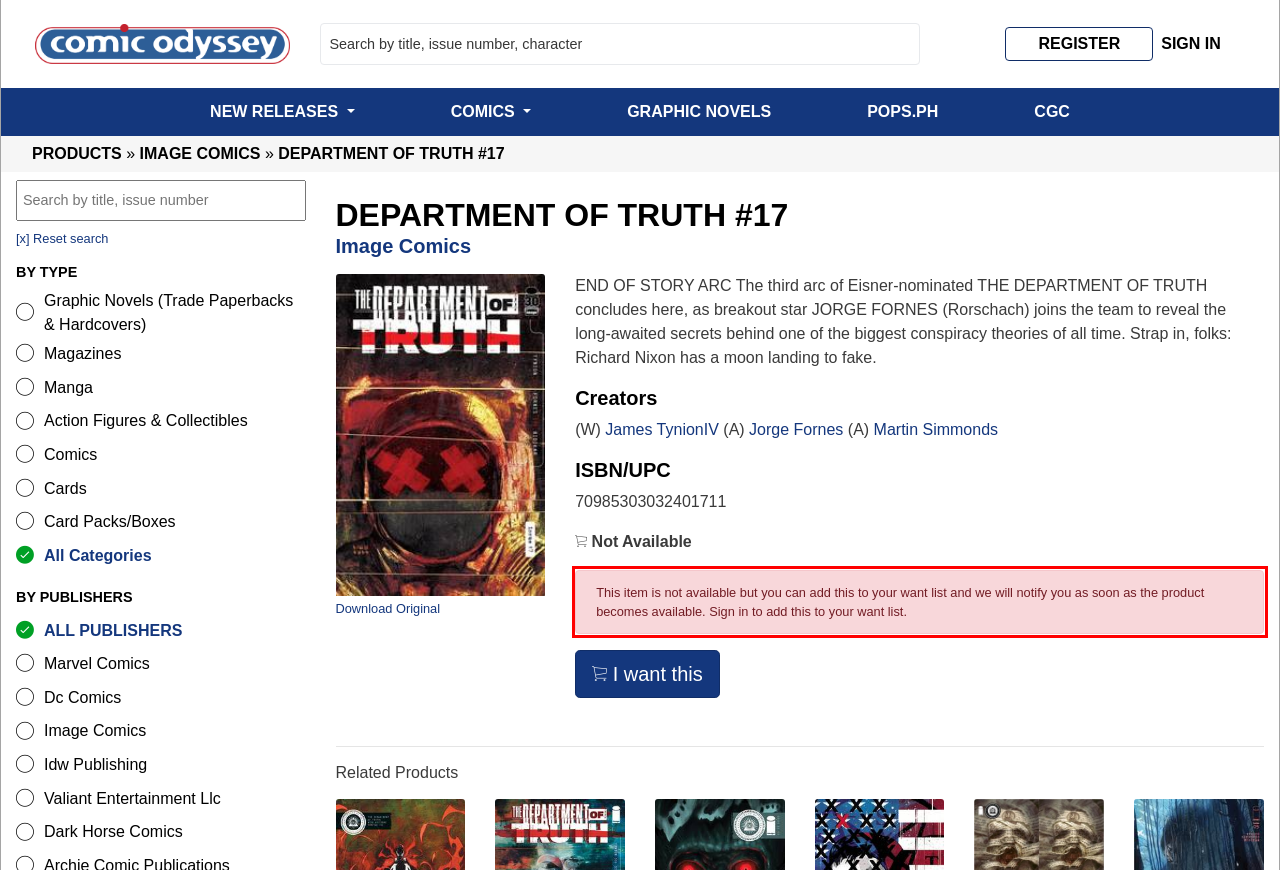With the given screenshot of a webpage, locate the red rectangle bounding box and extract the text content using OCR.

This item is not available but you can add this to your want list and we will notify you as soon as the product becomes available. Sign in to add this to your want list.